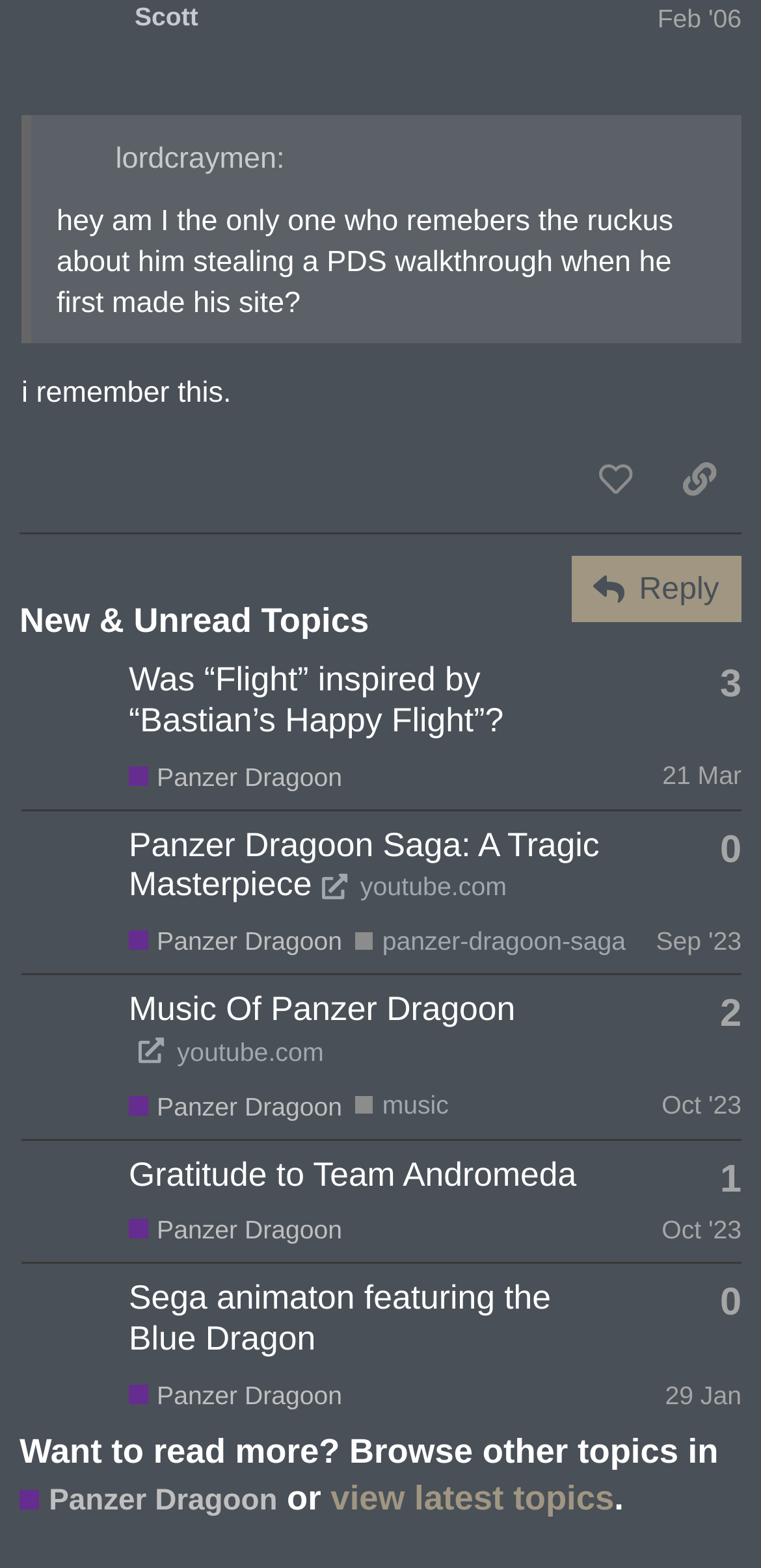Determine the bounding box coordinates of the element's region needed to click to follow the instruction: "View the topic 'Was “Flight” inspired by “Bastian’s Happy Flight”?'". Provide these coordinates as four float numbers between 0 and 1, formatted as [left, top, right, bottom].

[0.169, 0.421, 0.662, 0.471]